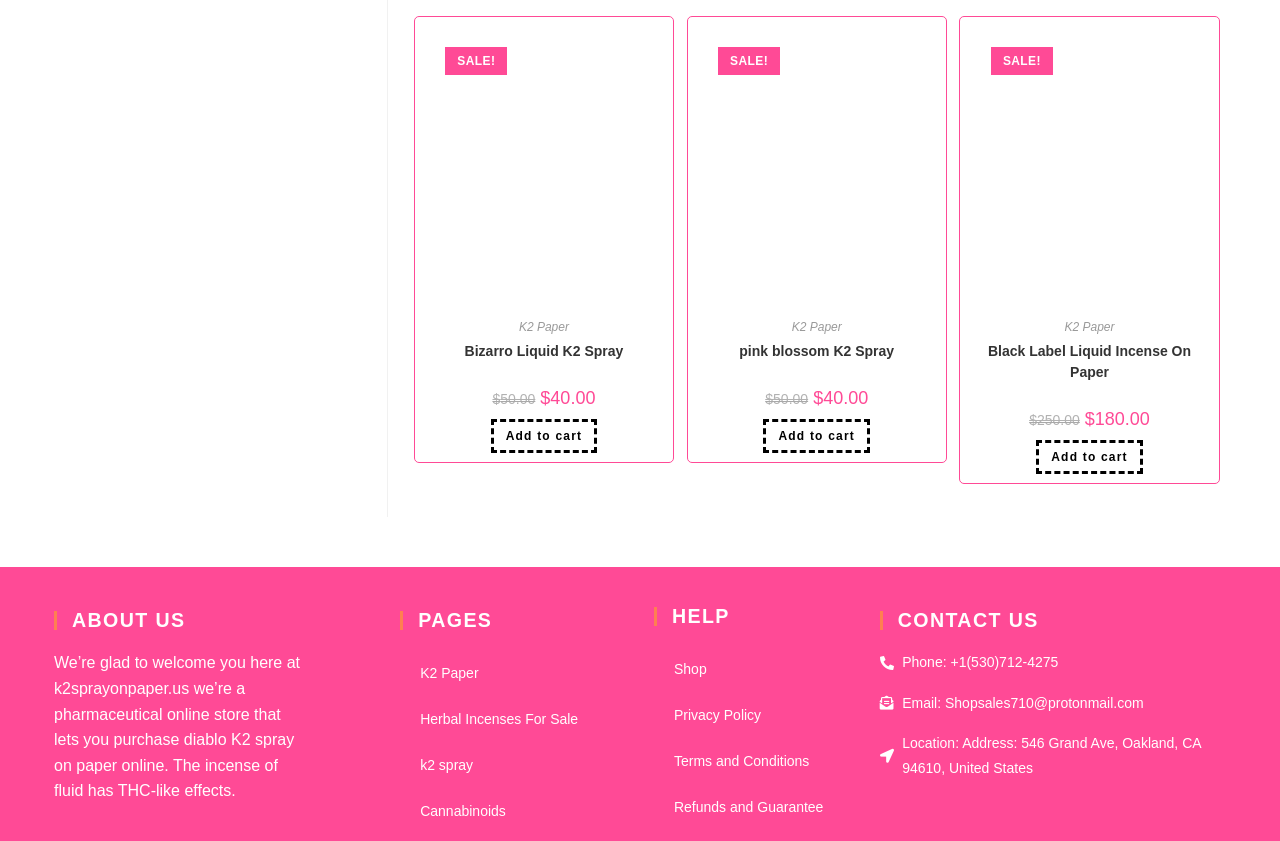Refer to the element description Add to cart and identify the corresponding bounding box in the screenshot. Format the coordinates as (top-left x, top-left y, bottom-right x, bottom-right y) with values in the range of 0 to 1.

[0.383, 0.499, 0.467, 0.539]